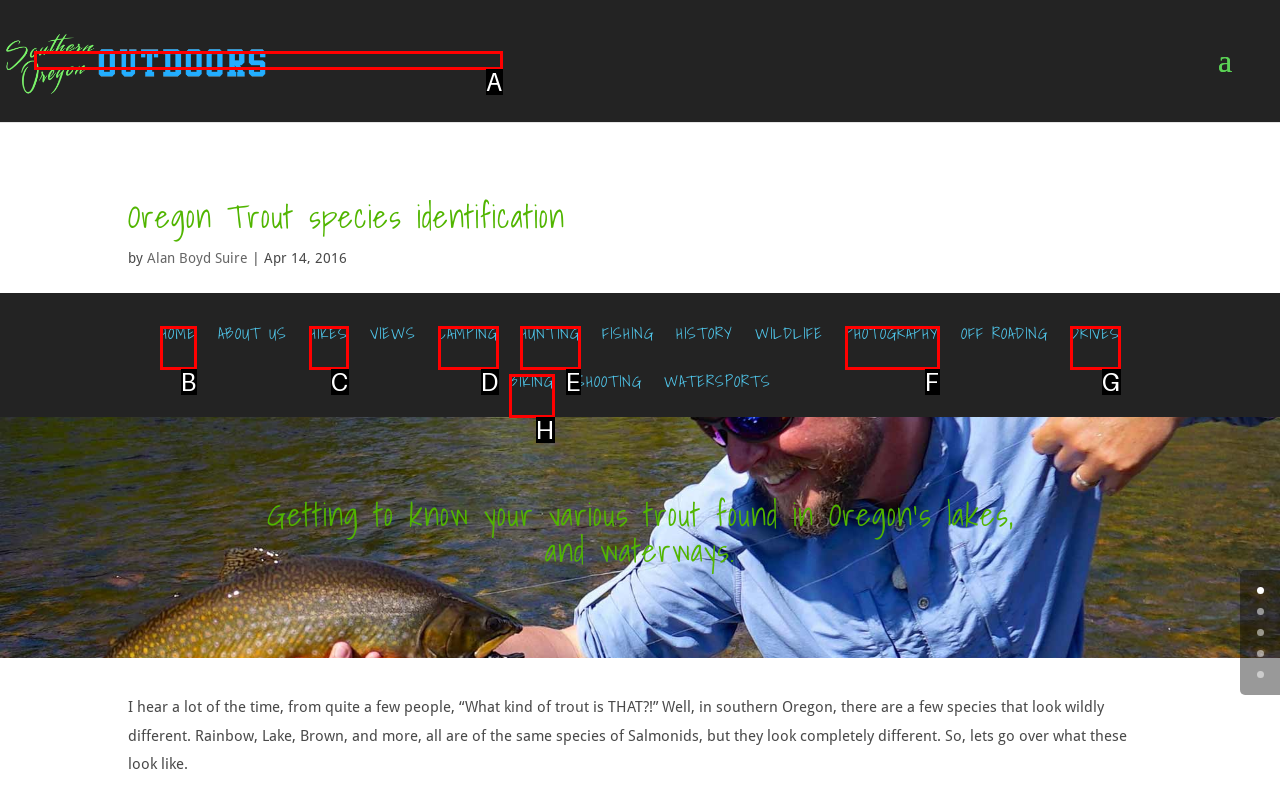Identify the HTML element that matches the description: Hunting
Respond with the letter of the correct option.

E